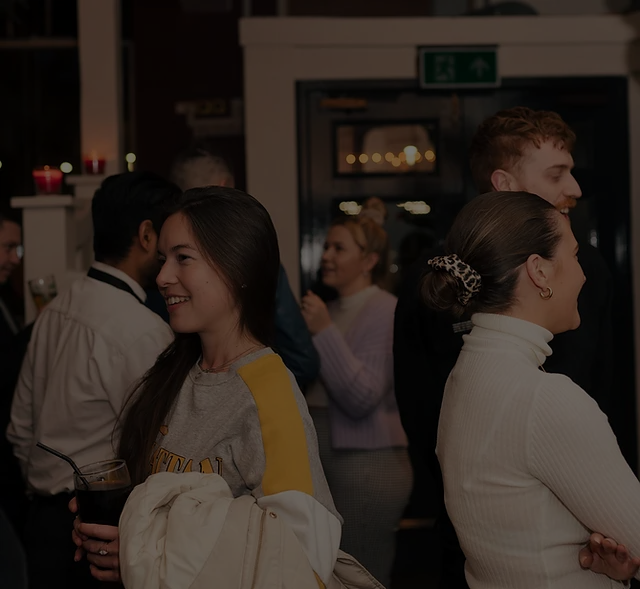What is the occasion depicted in the image?
From the image, respond with a single word or phrase.

A semi-formal event